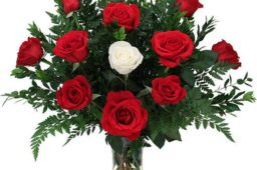Offer an in-depth caption for the image presented.

The image features a beautiful bouquet of roses, prominently displaying a variety of vivid red roses complemented by a single white rose in the center. The arrangement is lush, with vibrant greenery adding depth and contrast to the floral display. This striking combination of colors symbolizes love and purity, making it an ideal centerpiece for romantic occasions, celebrations, or as a heartfelt gift. The bouquet's intricate design captures both elegance and warmth, appealing to anyone who appreciates the beauty of nature's blooms.